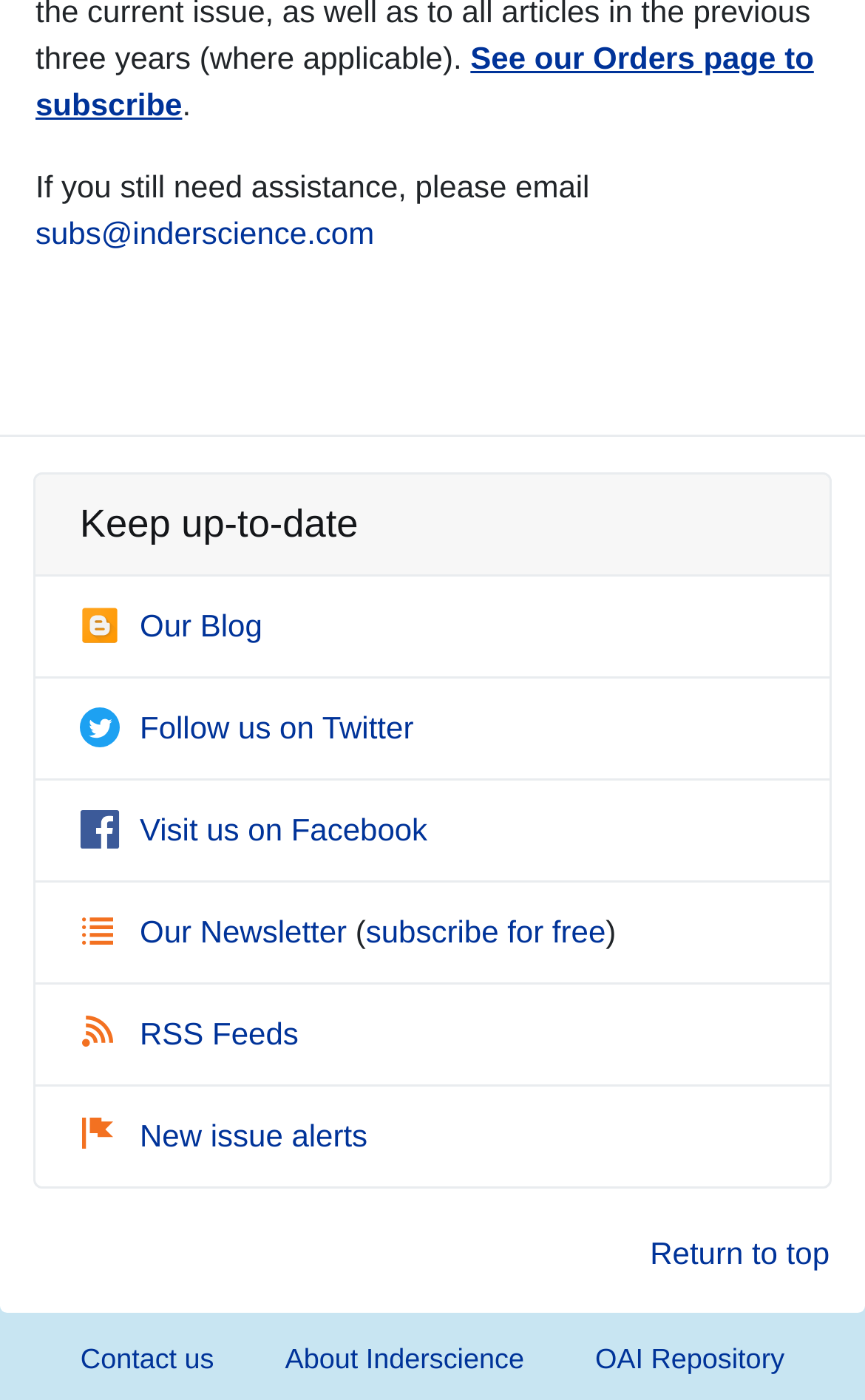Bounding box coordinates are specified in the format (top-left x, top-left y, bottom-right x, bottom-right y). All values are floating point numbers bounded between 0 and 1. Please provide the bounding box coordinate of the region this sentence describes: Follow us on Twitter

[0.092, 0.507, 0.478, 0.532]